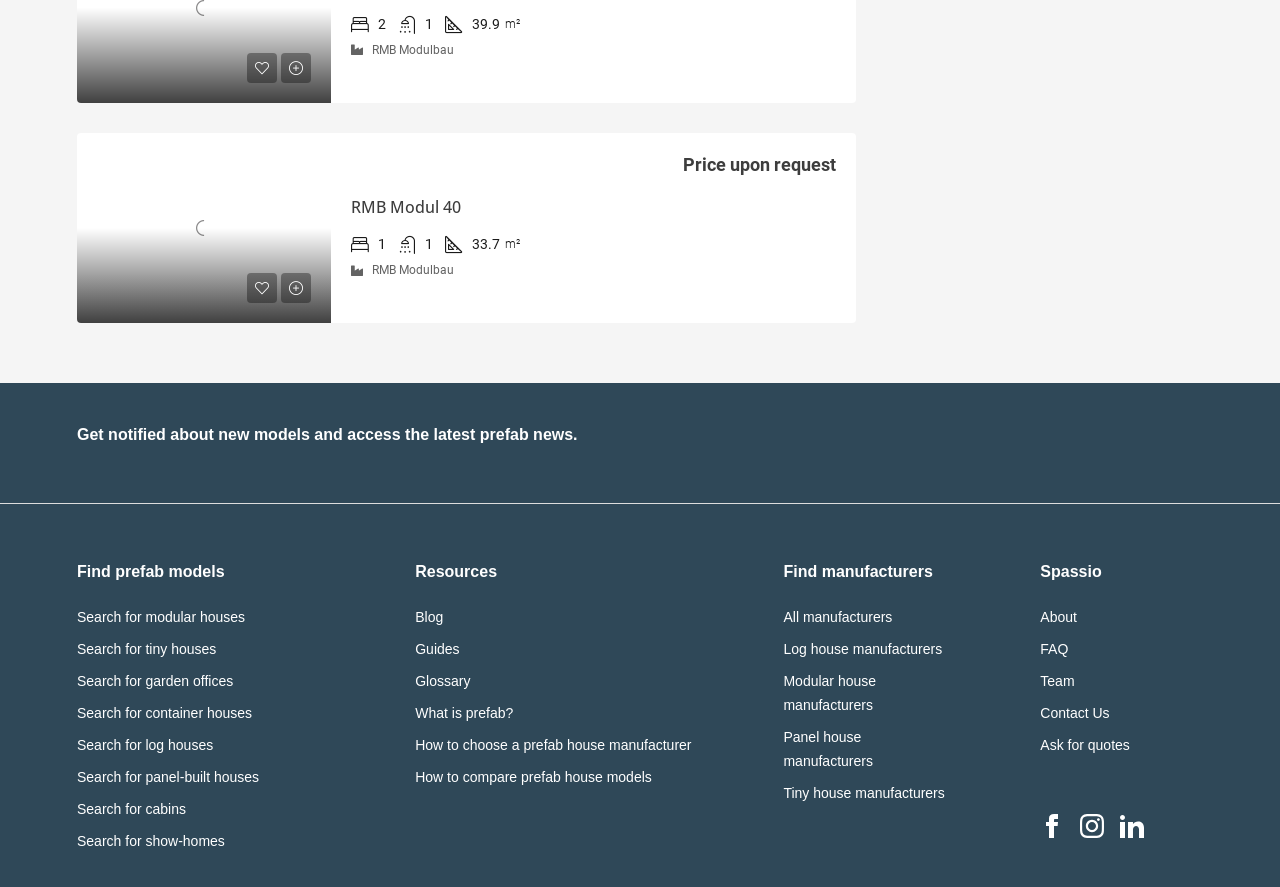What is the name of the prefab model?
Please provide a single word or phrase in response based on the screenshot.

RMB Modul 40